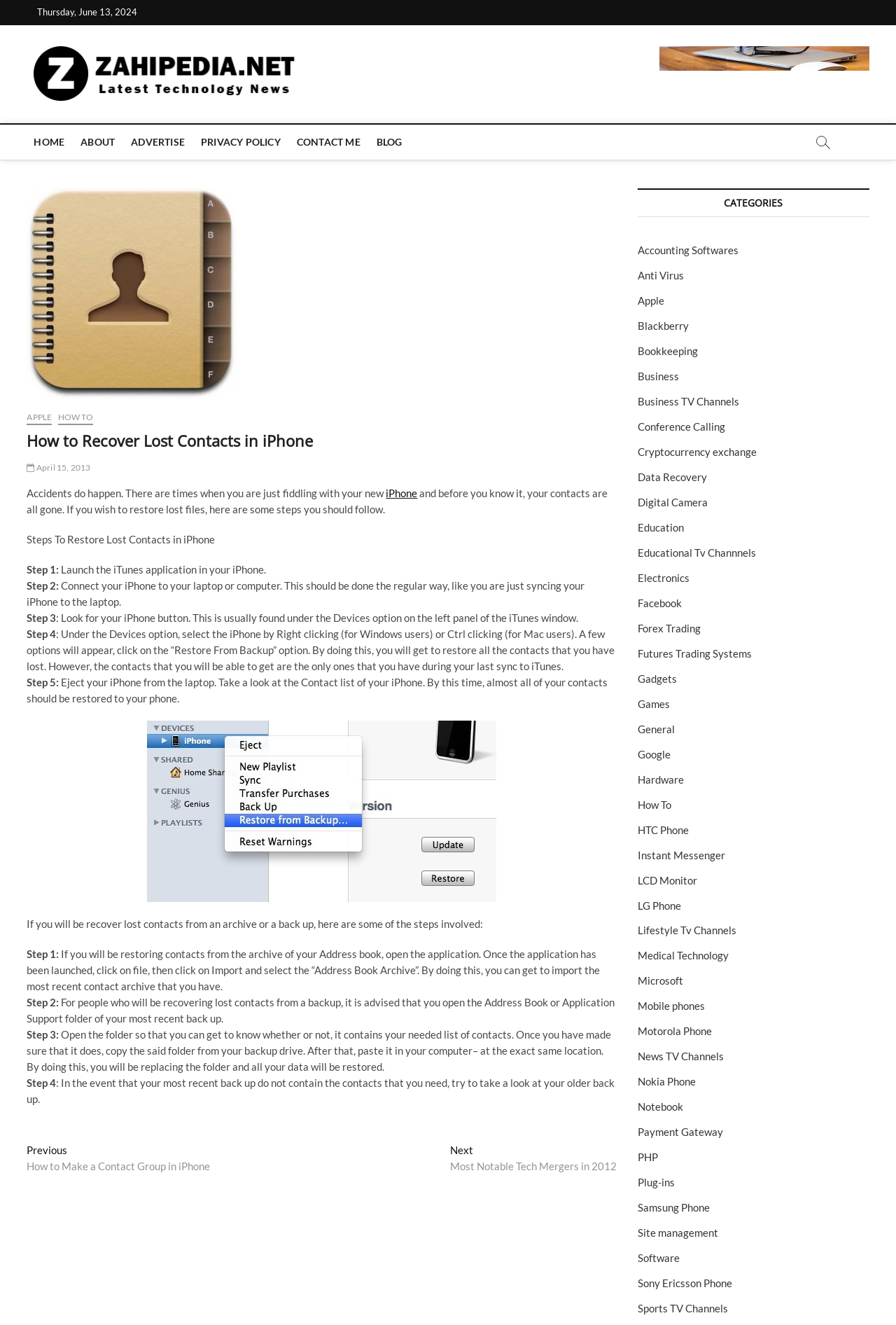Present a detailed account of what is displayed on the webpage.

This webpage is about recovering lost contacts in an iPhone. At the top, there is a date "Thursday, June 13, 2024" and a link to an unknown page. Below that, there is a header with the title "LATEST TECHNOLOGY NEWS | COMPUTER TECH BLOG, CONFERENCE CALL | ZAHIPEDIA". 

On the left side, there is a main menu with links to "HOME", "ABOUT", "ADVERTISE", "PRIVACY POLICY", "CONTACT ME", and "BLOG". On the right side, there is a button with no text.

The main content of the webpage is an article titled "How to Recover Lost Contacts in iPhone". The article is divided into steps, each explaining a process to recover lost contacts. The steps include launching iTunes, connecting the iPhone to a laptop or computer, restoring from a backup, and ejecting the iPhone. 

There are also additional steps for recovering lost contacts from an archive or a backup. The article provides detailed instructions for each step, including screenshots and images.

At the bottom of the webpage, there are links to previous and next posts, titled "How to Make a Contact Group in iPhone" and "Most Notable Tech Mergers in 2012", respectively. There is also a section titled "CATEGORIES" with links to various categories such as "Accounting Softwares", "Anti Virus", "Apple", and many more.